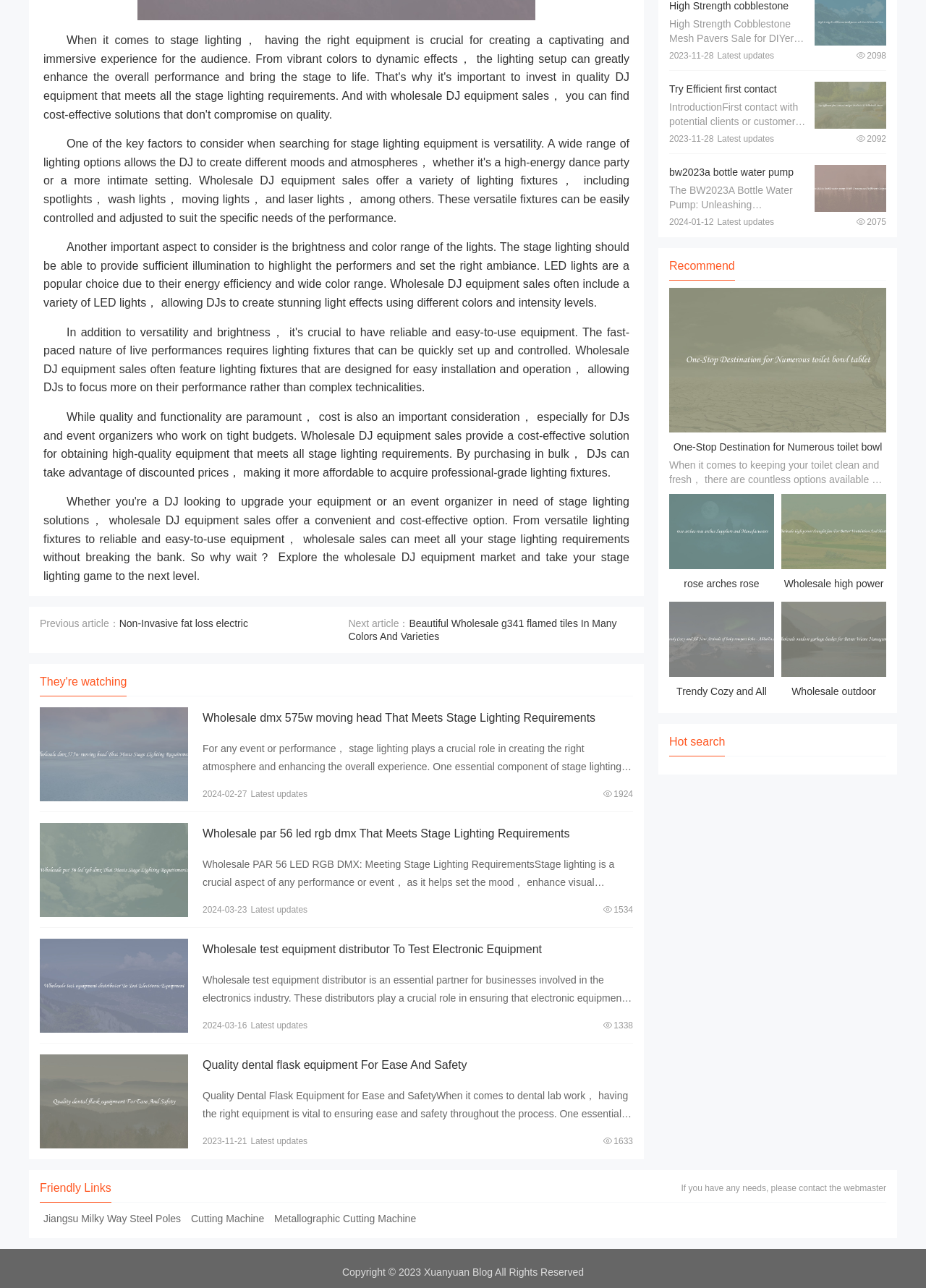Provide the bounding box coordinates of the HTML element this sentence describes: "Metallographic Cutting Machine". The bounding box coordinates consist of four float numbers between 0 and 1, i.e., [left, top, right, bottom].

[0.292, 0.942, 0.453, 0.951]